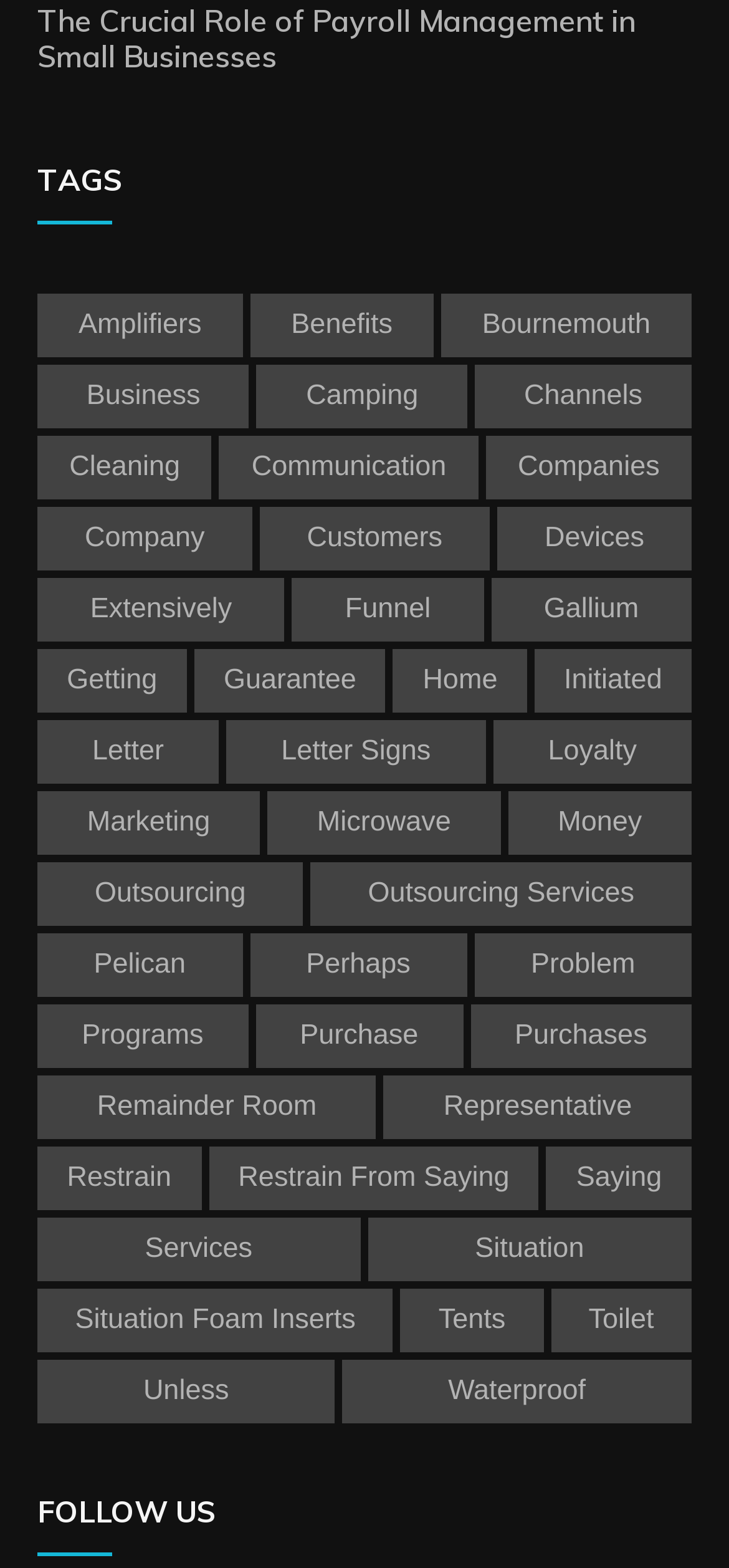Pinpoint the bounding box coordinates of the clickable area necessary to execute the following instruction: "Click on the link 'Home'". The coordinates should be given as four float numbers between 0 and 1, namely [left, top, right, bottom].

[0.539, 0.413, 0.723, 0.454]